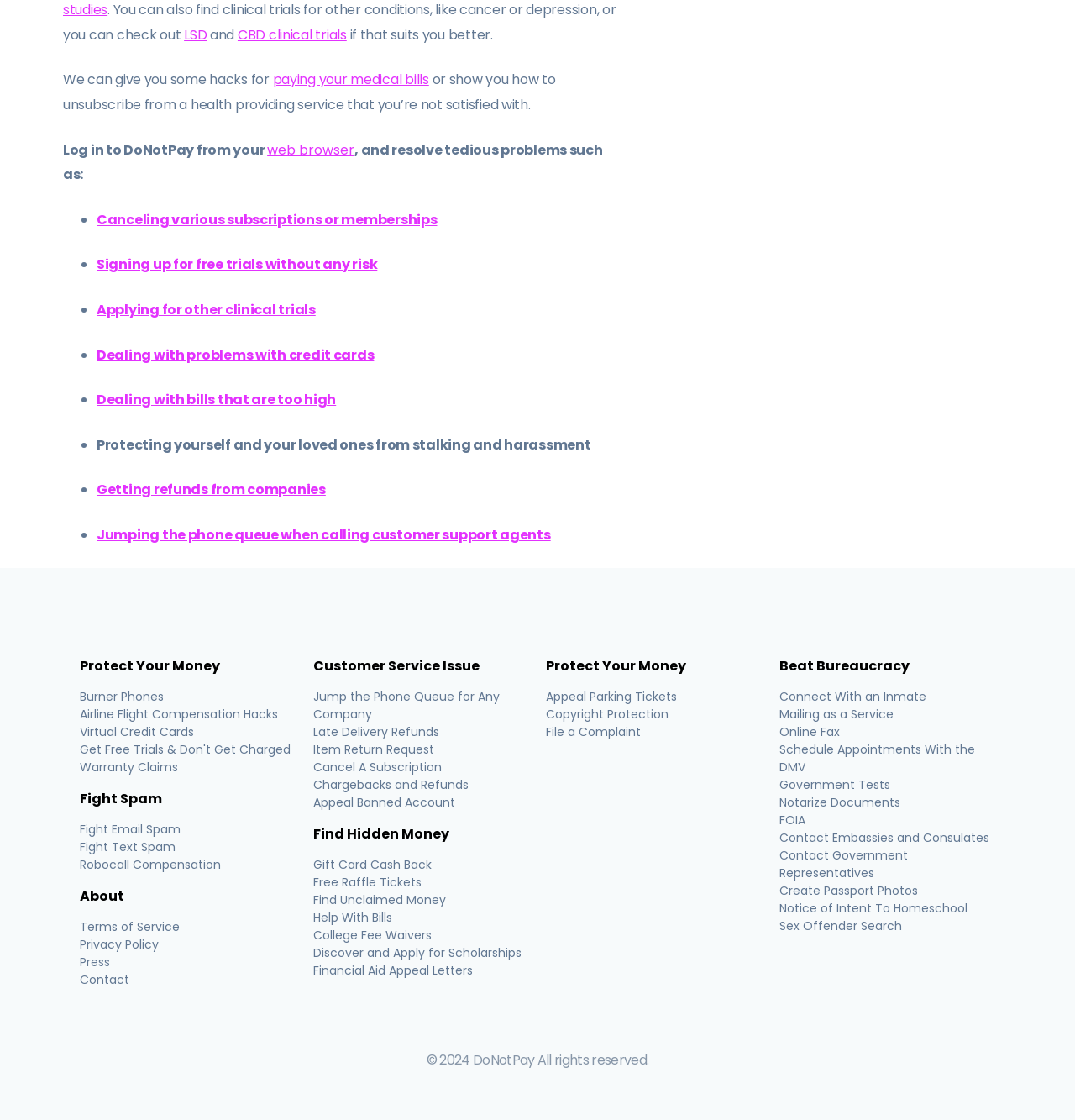Identify the bounding box coordinates of the clickable region required to complete the instruction: "Get refunds from companies". The coordinates should be given as four float numbers within the range of 0 and 1, i.e., [left, top, right, bottom].

[0.09, 0.429, 0.303, 0.446]